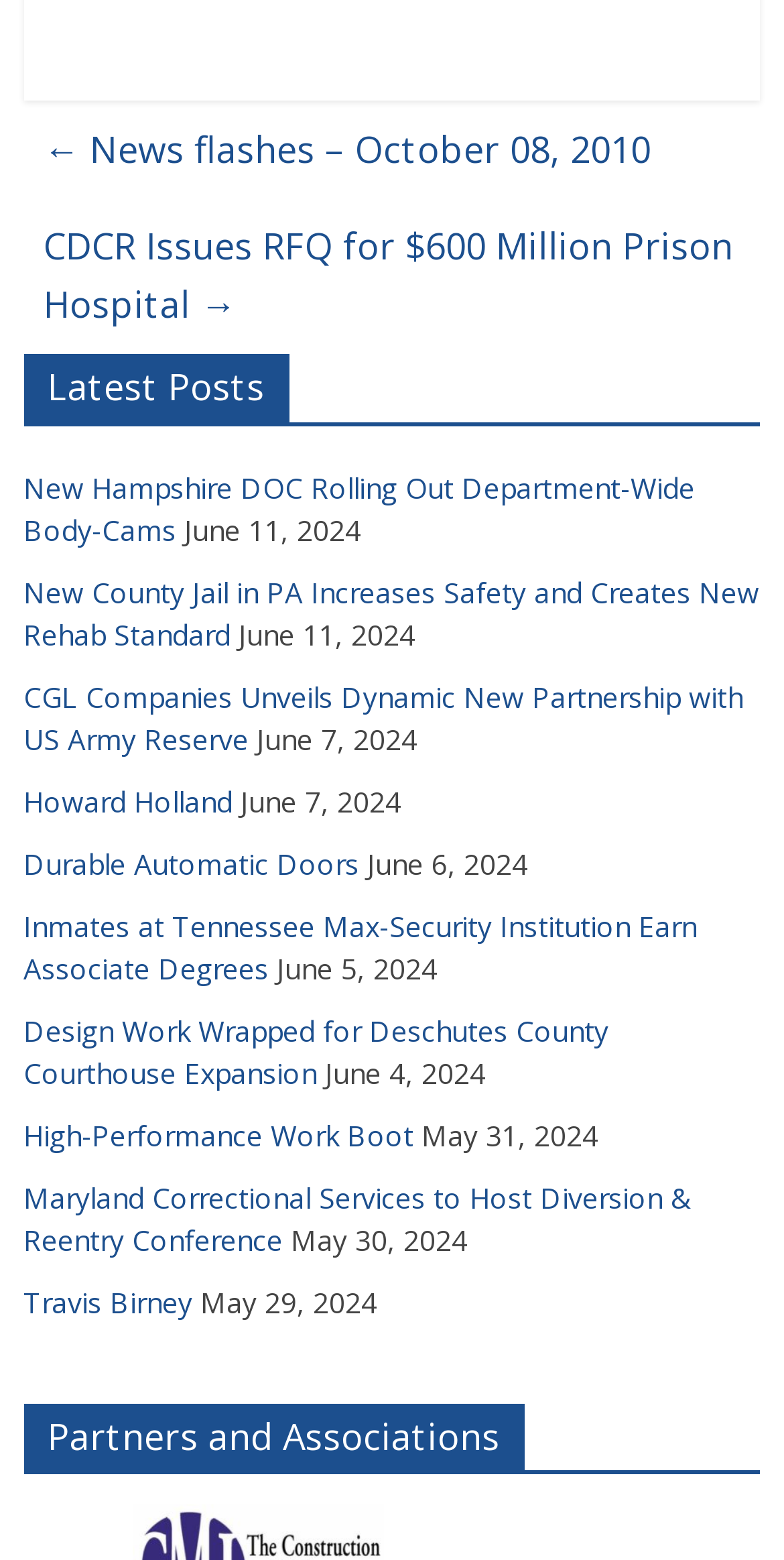How many links are there in the 'Latest Posts' section?
Please provide a comprehensive answer based on the contents of the image.

I counted the number of links in the 'Latest Posts' section by looking at the links with dates next to them. There are 9 links in total.